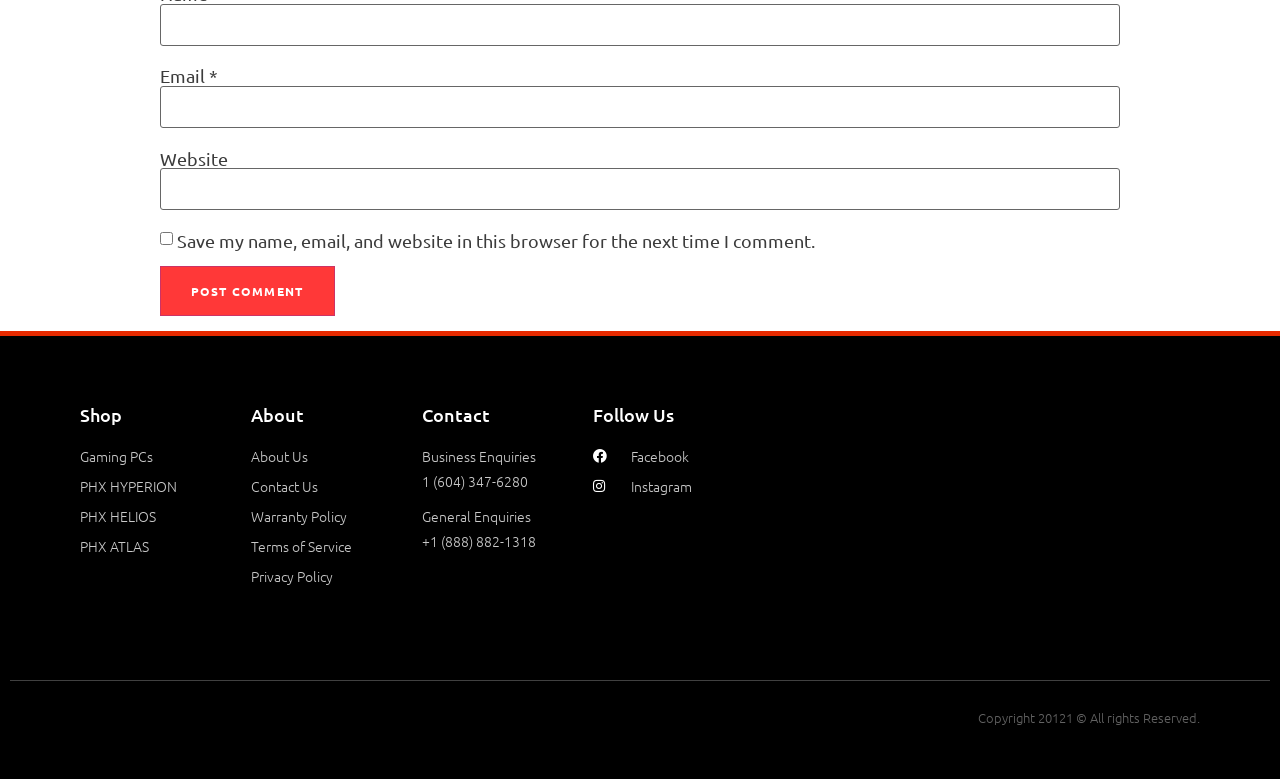Please give a concise answer to this question using a single word or phrase: 
What social media platforms can you follow the website on?

Facebook, Instagram